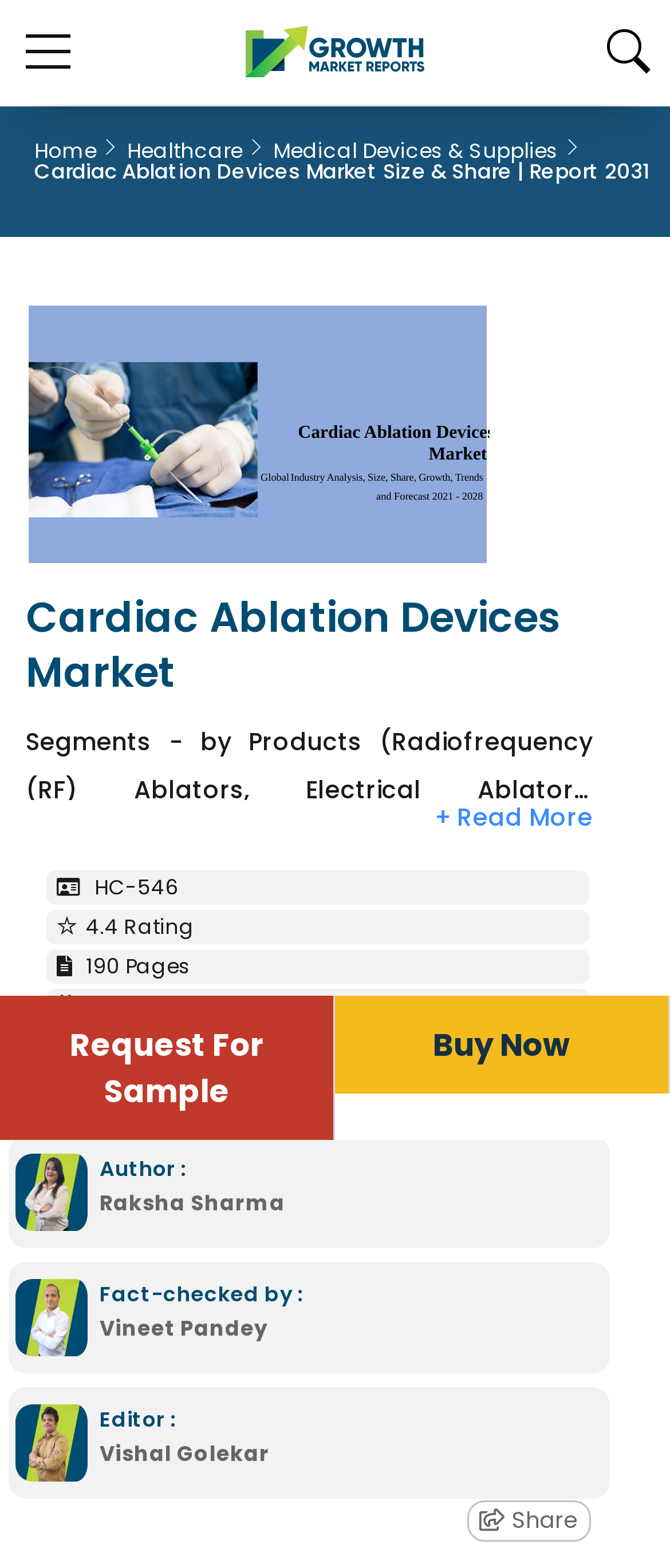Please answer the following question using a single word or phrase: What is the rating of the report?

4.4